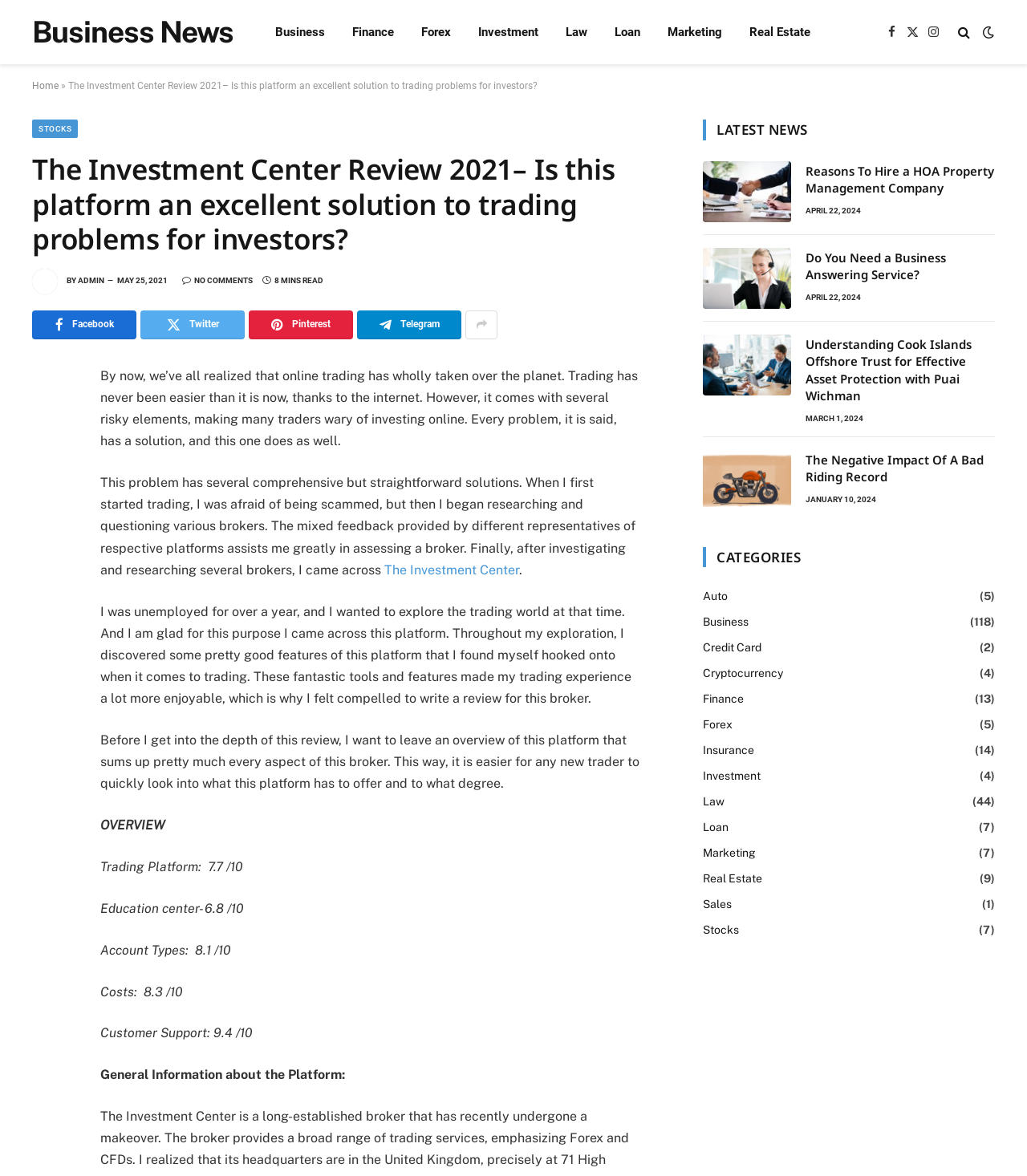How many articles are listed under LATEST NEWS?
Using the image as a reference, deliver a detailed and thorough answer to the question.

The answer can be found by counting the number of article elements under the 'LATEST NEWS' heading, which are 4.